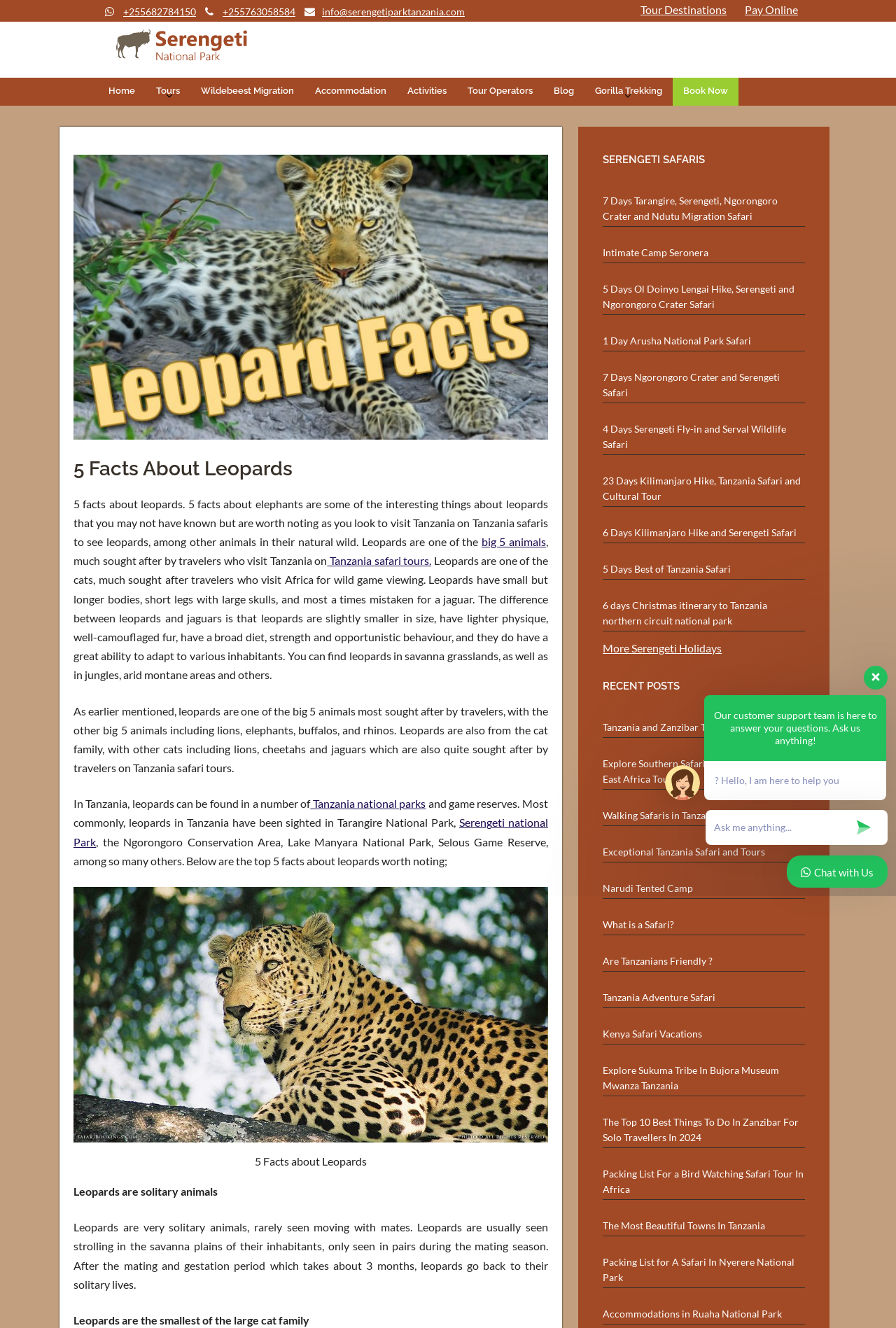Find the bounding box coordinates of the element to click in order to complete the given instruction: "Call the phone number +255682784150."

[0.138, 0.004, 0.219, 0.013]